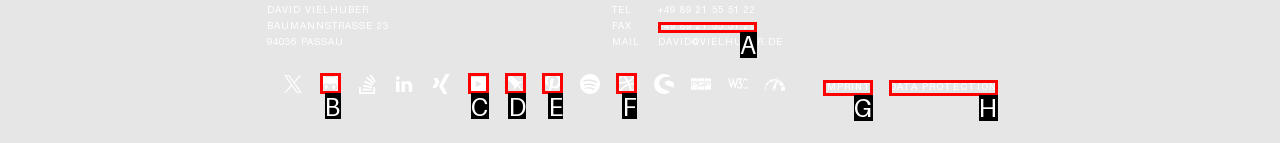Identify the correct lettered option to click in order to perform this task: visit GitHub. Respond with the letter.

B